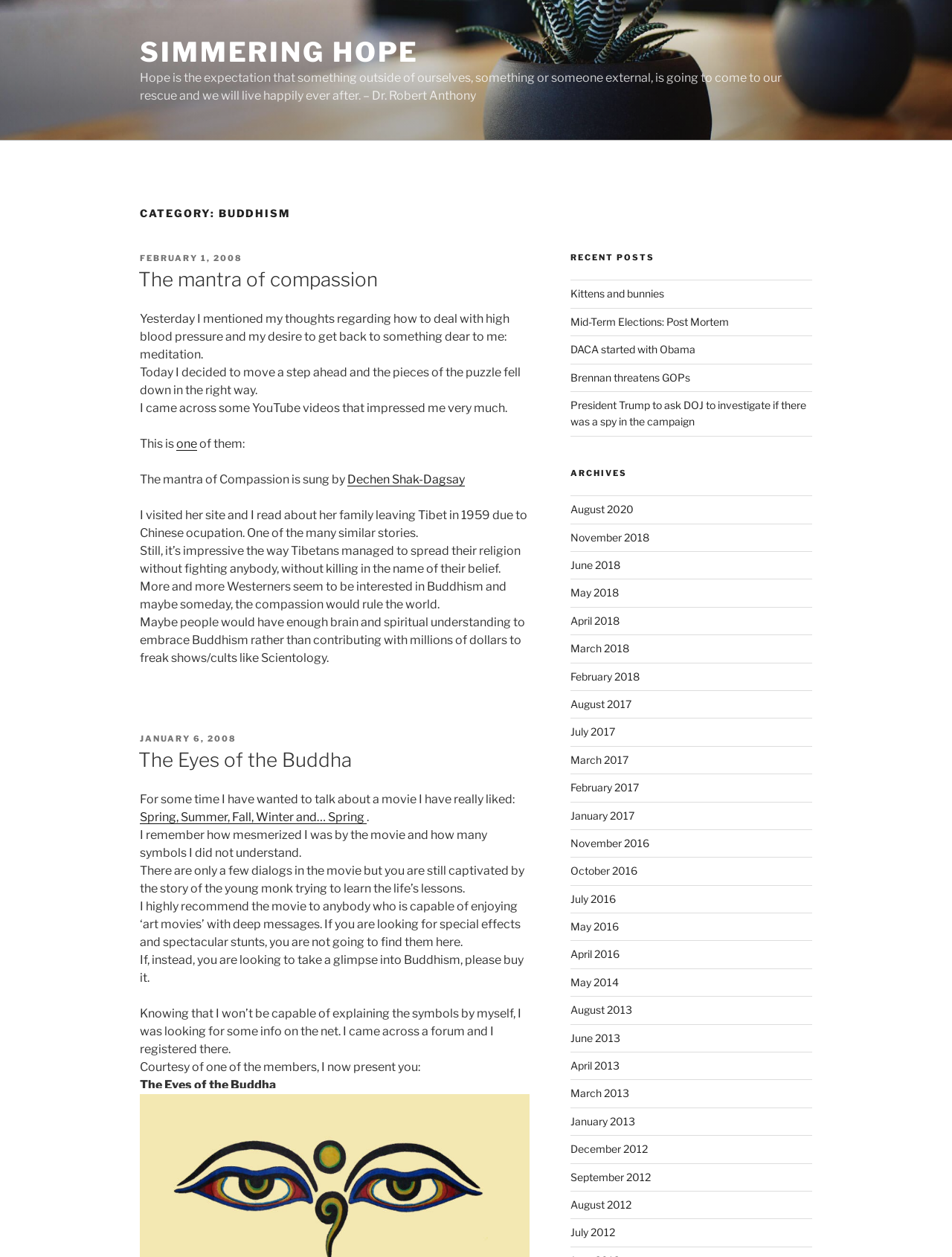Kindly provide the bounding box coordinates of the section you need to click on to fulfill the given instruction: "Visit the 'Spring, Summer, Fall, Winter and… Spring' movie page".

[0.147, 0.645, 0.385, 0.656]